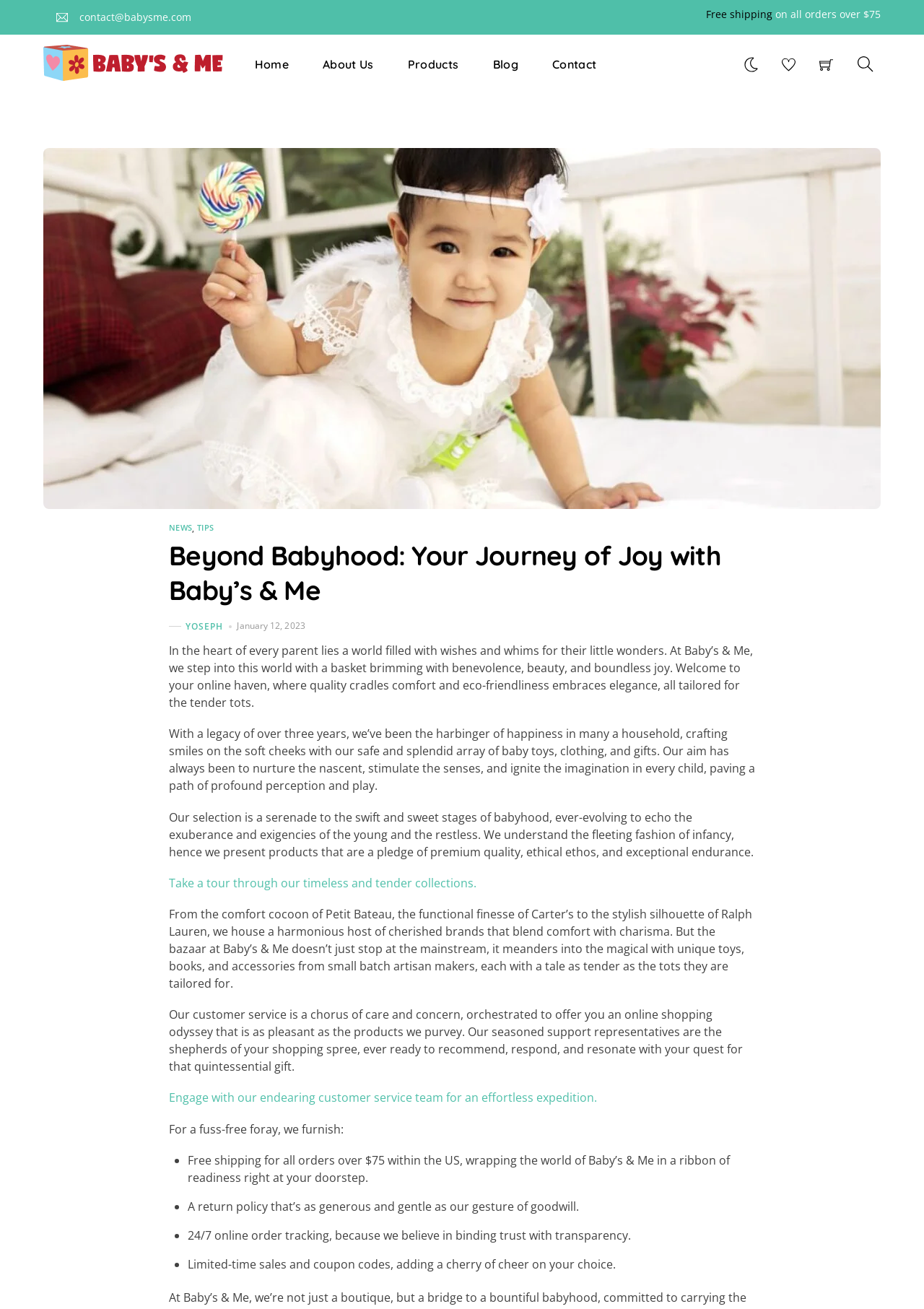What is the purpose of the customer service team?
Give a detailed and exhaustive answer to the question.

I found the information about the customer service team by reading the section that describes their role. The text says that the customer service team is 'orchestrated to offer you an online shopping odyssey that is as pleasant as the products we purvey', and that they are 'ever ready to recommend, respond, and resonate with your quest for that quintessential gift'. This indicates that the purpose of the customer service team is to offer recommendations and respond to queries.